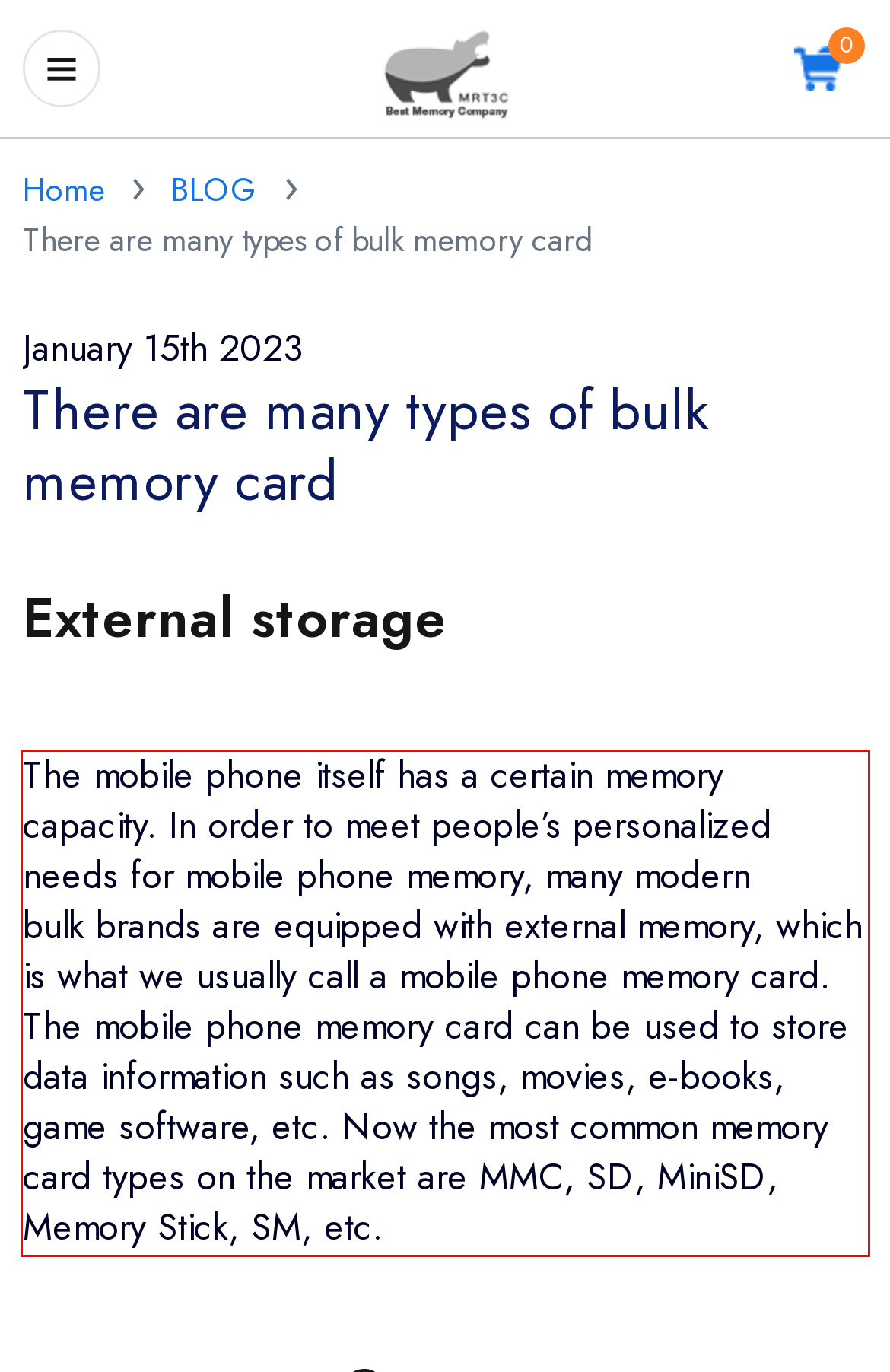Analyze the screenshot of a webpage where a red rectangle is bounding a UI element. Extract and generate the text content within this red bounding box.

The mobile phone itself has a certain memory capacity. In order to meet people’s personalized needs for mobile phone memory, many modern bulk brands are equipped with external memory, which is what we usually call a mobile phone memory card. The mobile phone memory card can be used to store data information such as songs, movies, e-books, game software, etc. Now the most common memory card types on the market are MMC, SD, MiniSD, Memory Stick, SM, etc.